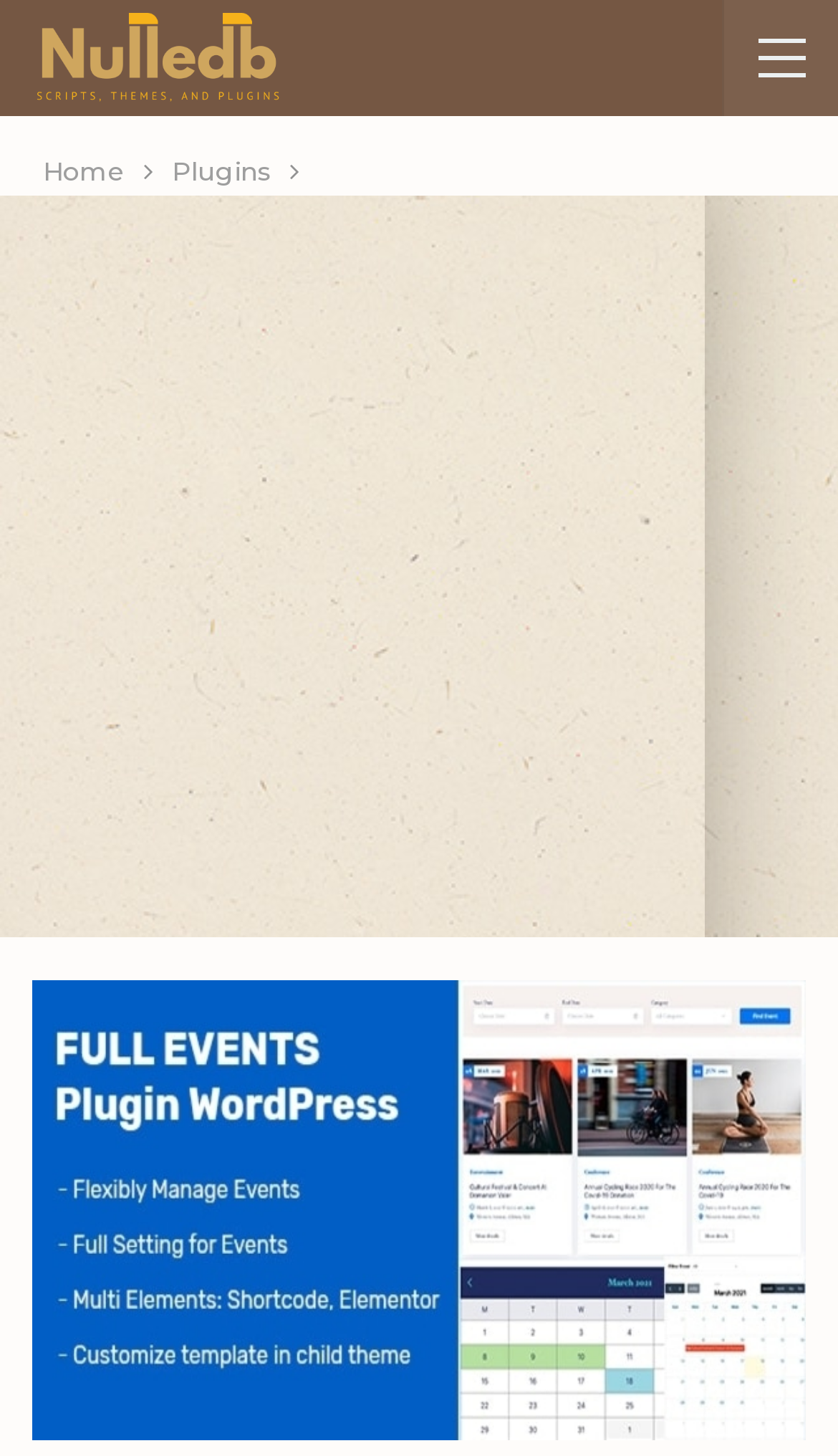Using the webpage screenshot, locate the HTML element that fits the following description and provide its bounding box: "Home".

[0.051, 0.102, 0.149, 0.134]